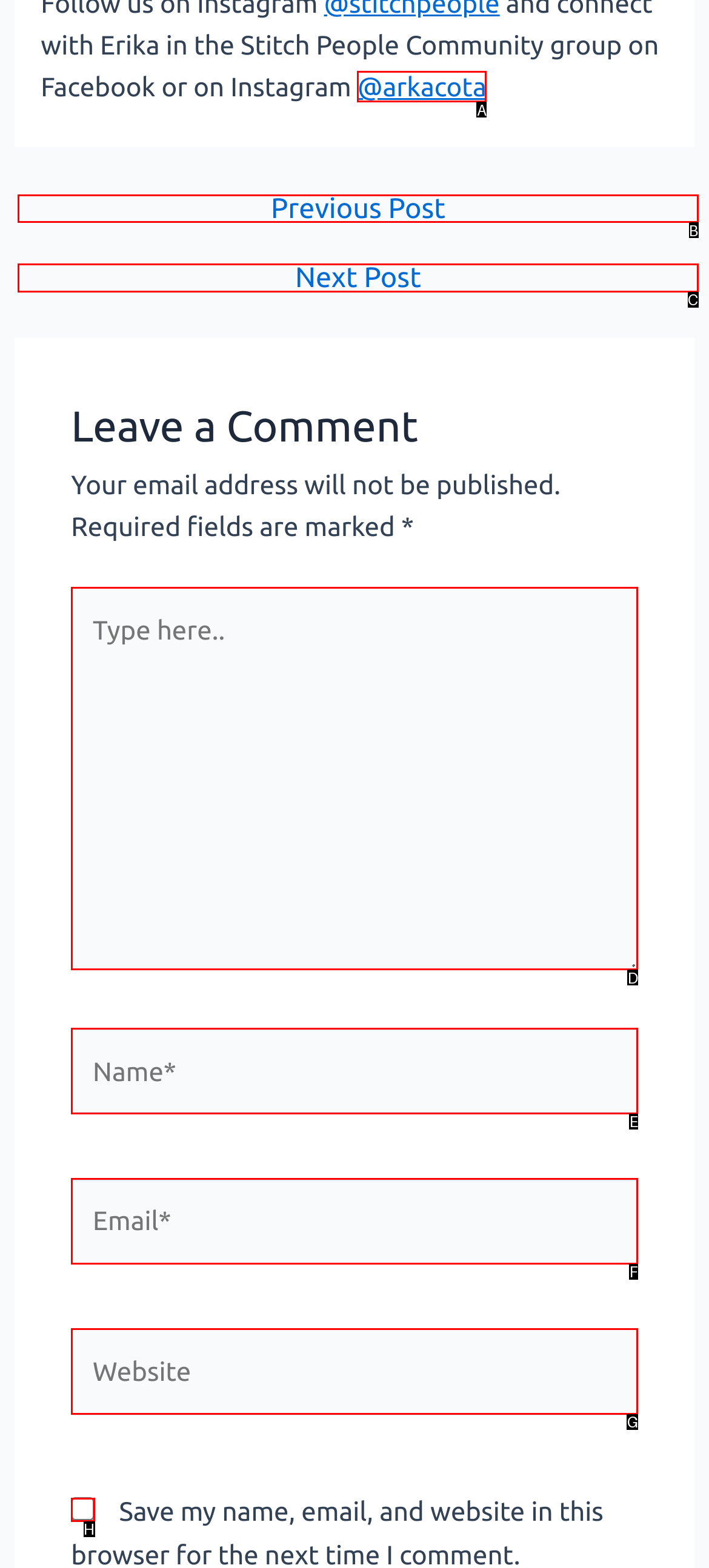Identify the correct HTML element to click to accomplish this task: Click on the 'Previous Post' link
Respond with the letter corresponding to the correct choice.

B